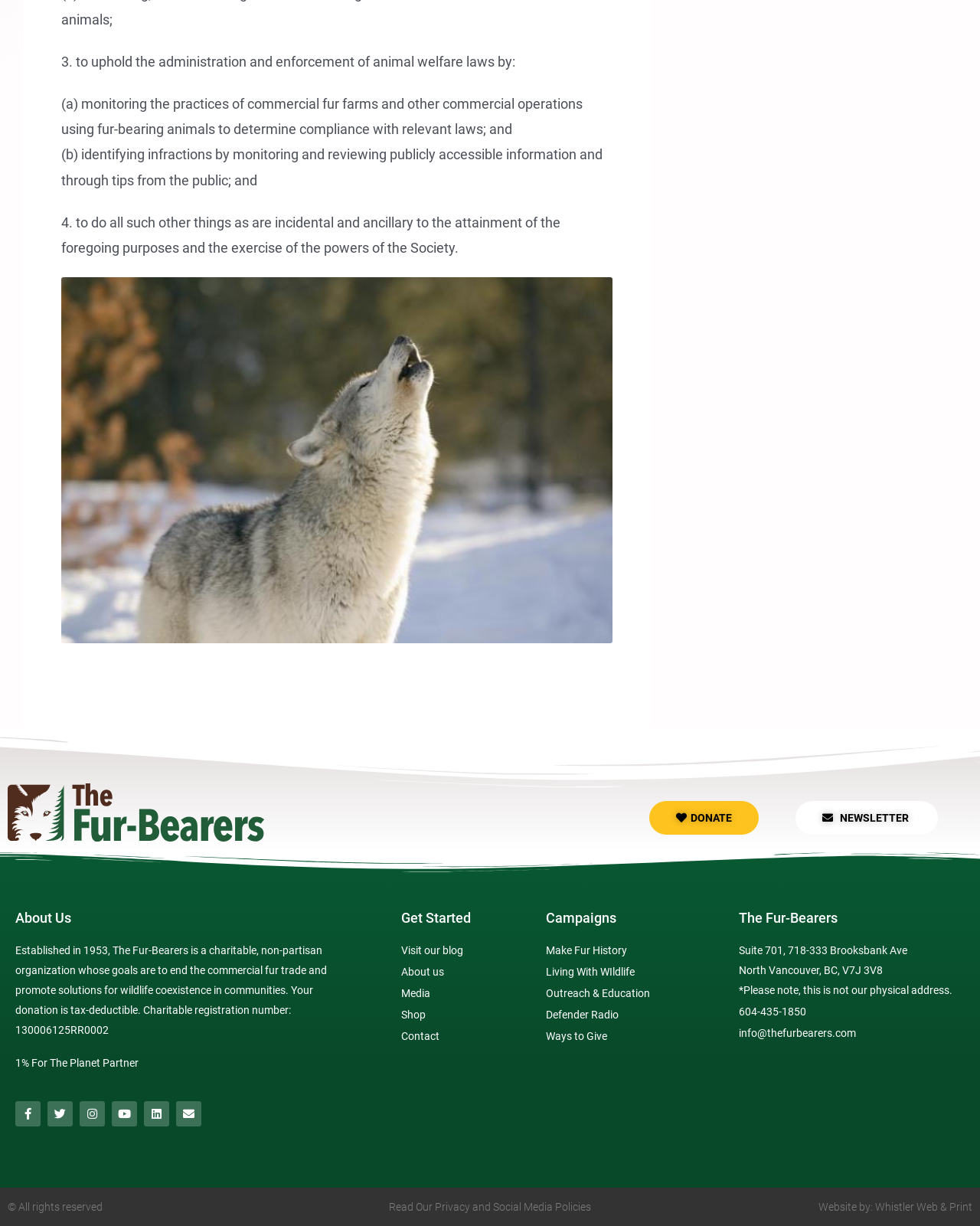Determine the bounding box coordinates of the element's region needed to click to follow the instruction: "Subscribe to the NEWSLETTER". Provide these coordinates as four float numbers between 0 and 1, formatted as [left, top, right, bottom].

[0.812, 0.654, 0.957, 0.681]